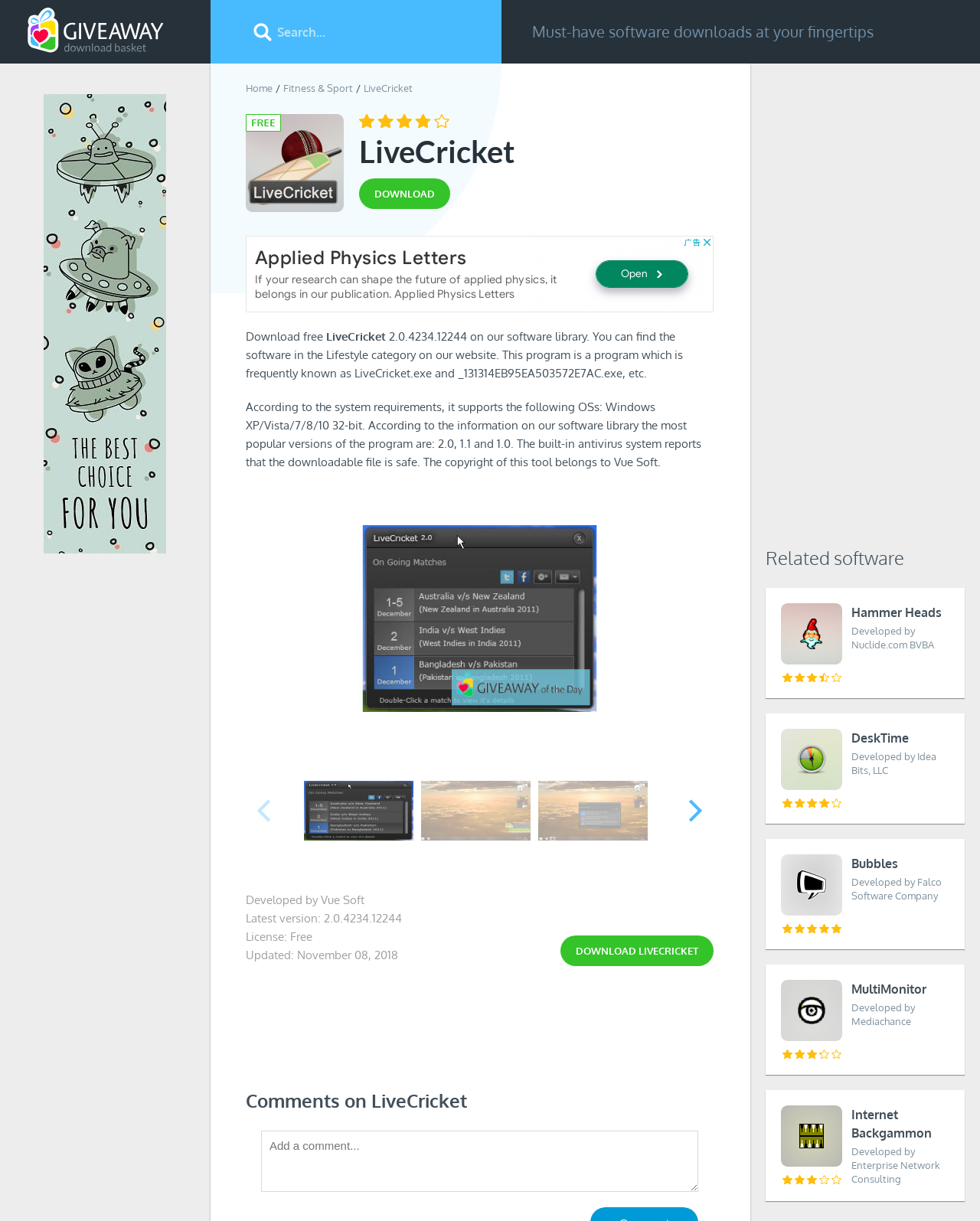What is the category of the software?
Please utilize the information in the image to give a detailed response to the question.

The category of the software can be found in the StaticText element 'You can find the software in the Lifestyle category on our website'.